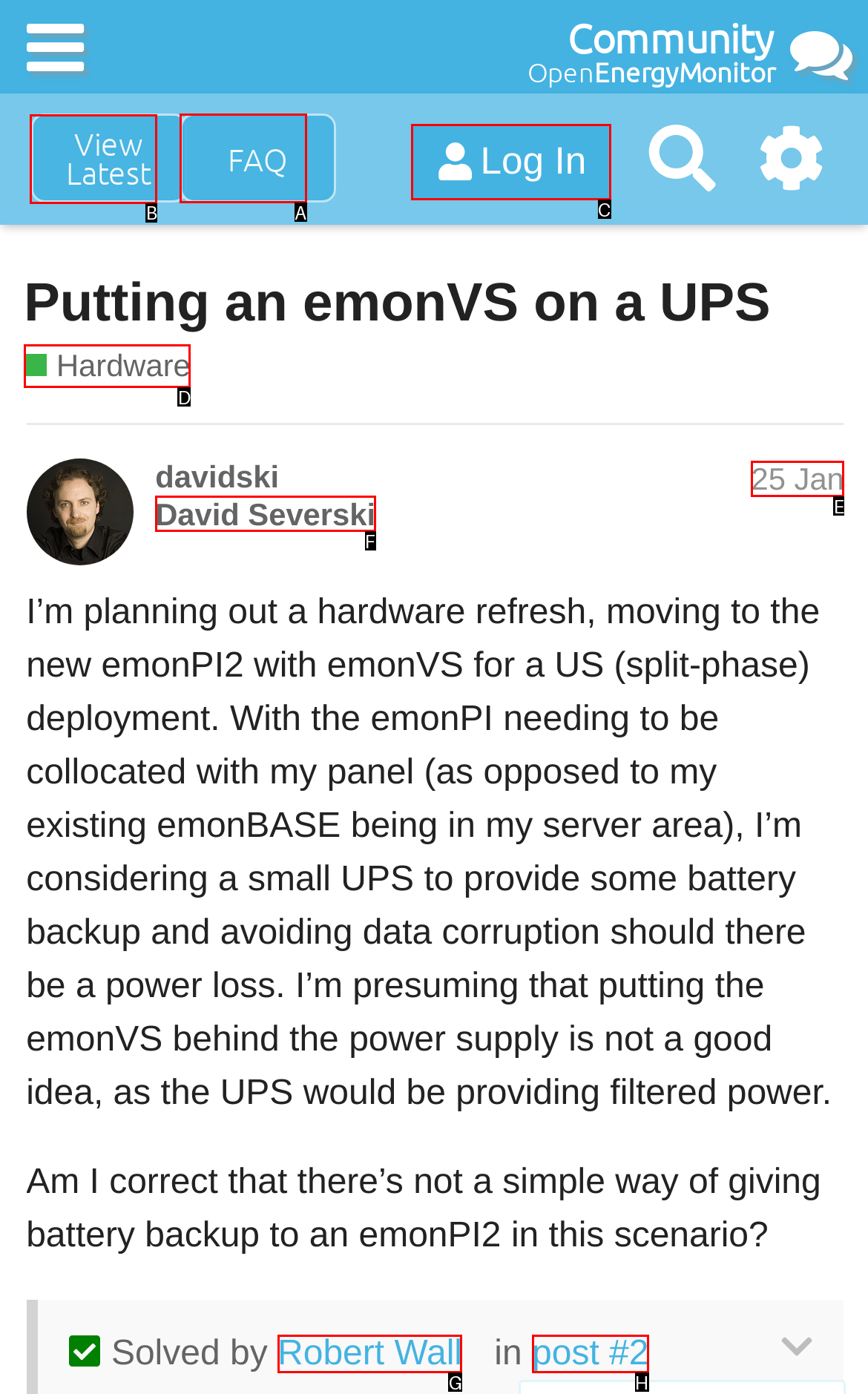Tell me which one HTML element I should click to complete the following task: View Latest
Answer with the option's letter from the given choices directly.

B